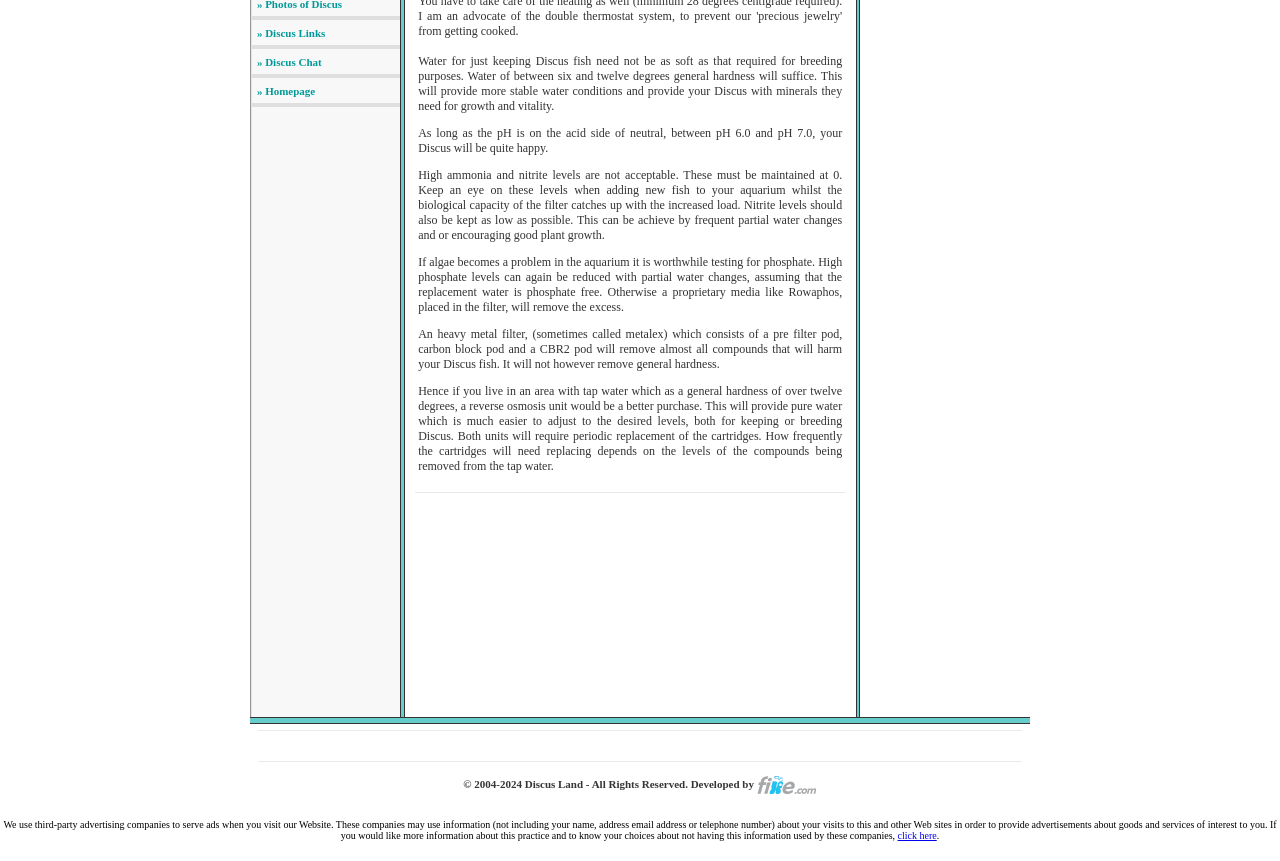Determine the bounding box for the UI element that matches this description: "Full-text Search".

None